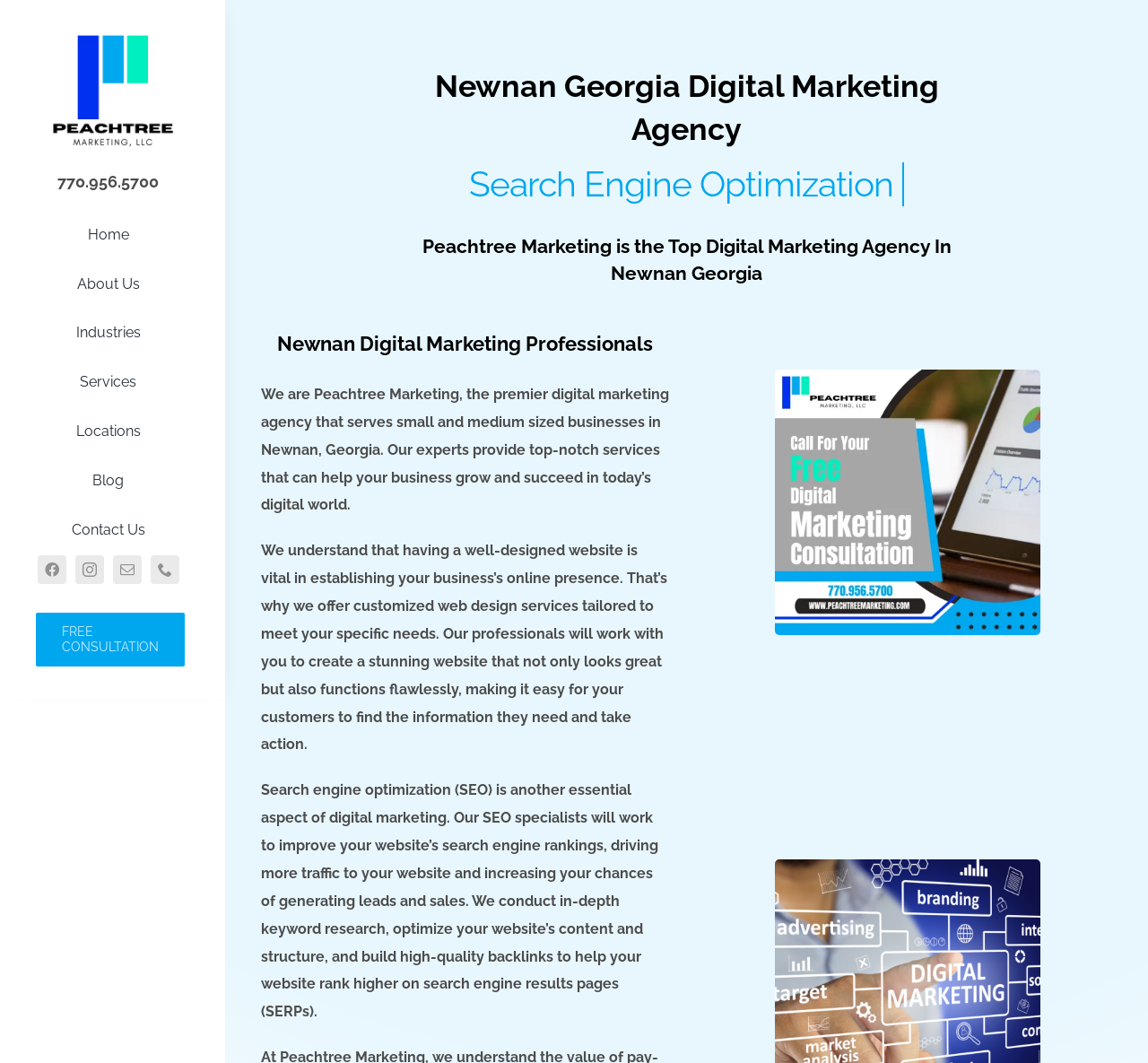Please examine the image and provide a detailed answer to the question: What is the phone number of the agency?

I found the phone number by looking at the static text element with the content '770.956.5700' located at the top of the page, which is likely to be the contact information of the agency.